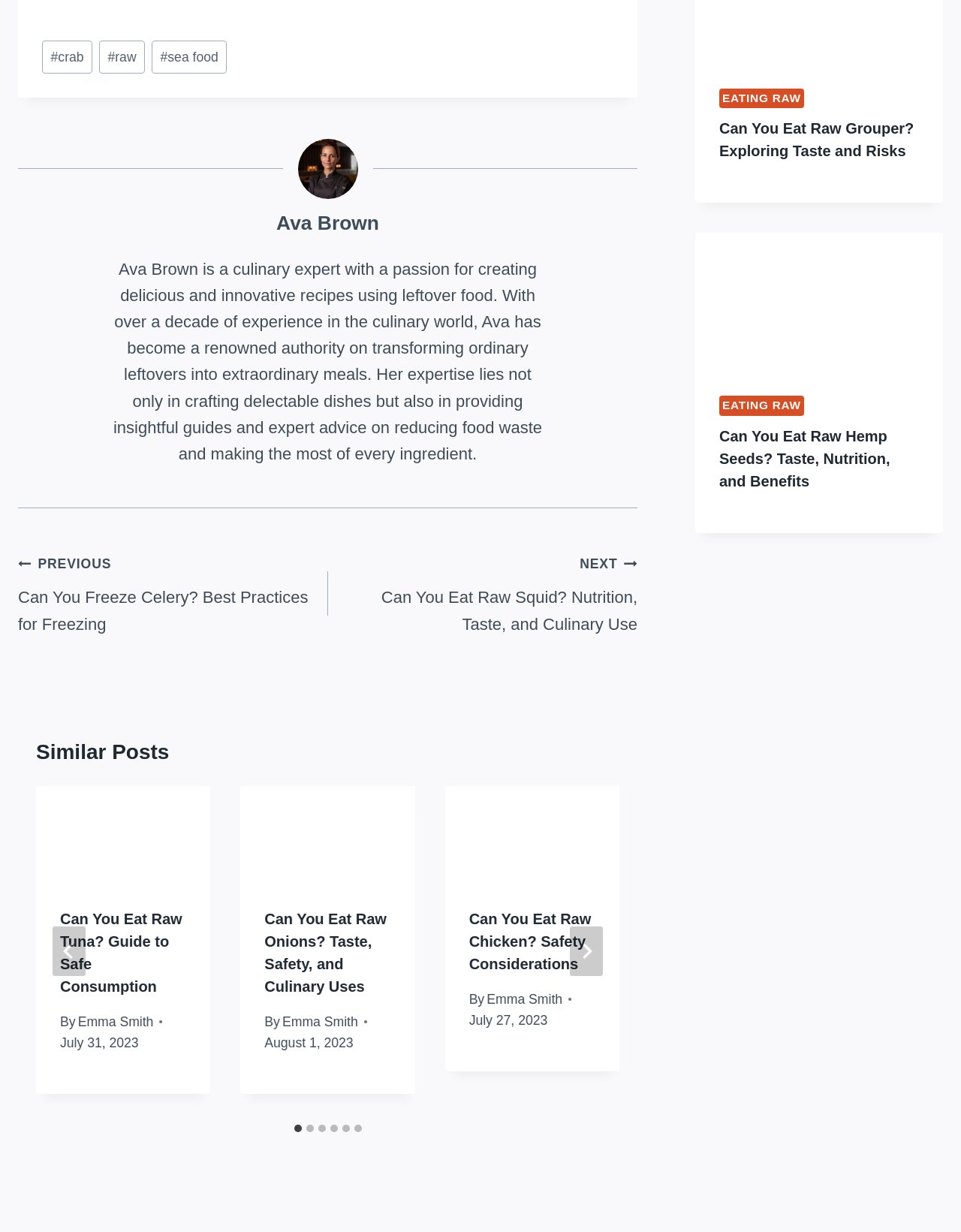Point out the bounding box coordinates of the section to click in order to follow this instruction: "Go to the 'Ava Brown' page".

[0.288, 0.172, 0.394, 0.19]